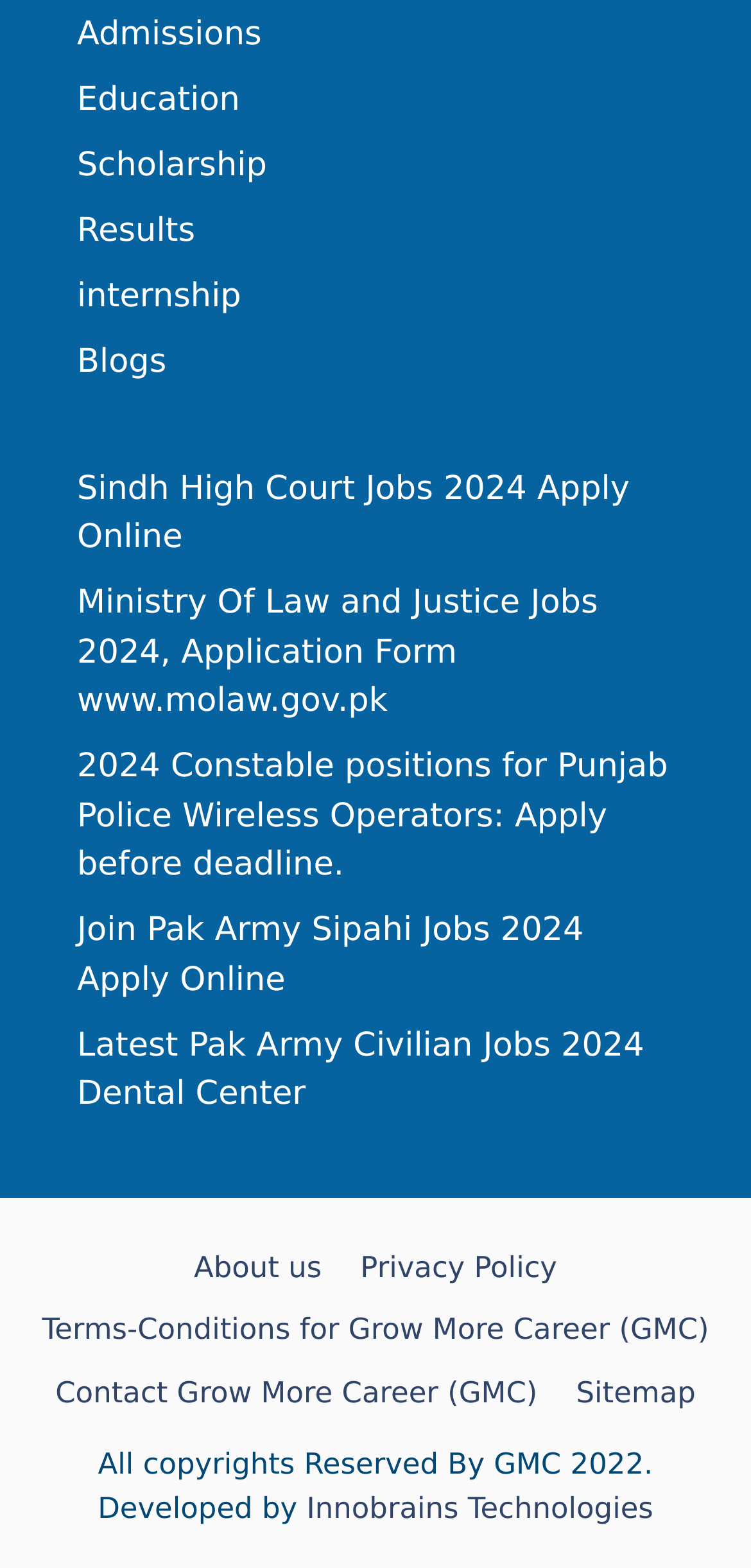Please identify the bounding box coordinates of the area I need to click to accomplish the following instruction: "Check the latest news".

None